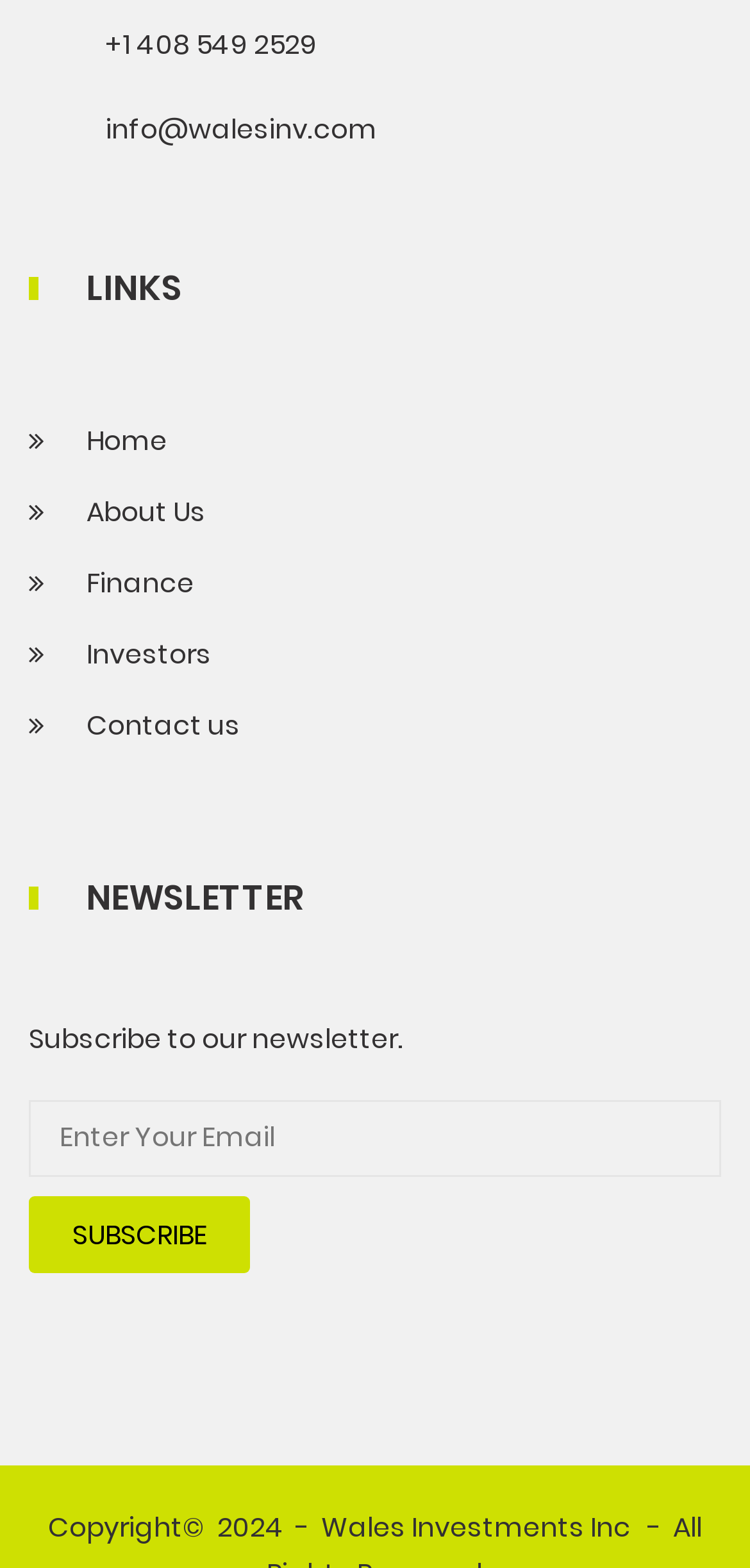Using the provided element description, identify the bounding box coordinates as (top-left x, top-left y, bottom-right x, bottom-right y). Ensure all values are between 0 and 1. Description: parent_node: SUBSCRIBE placeholder="Enter Your Email"

[0.038, 0.701, 0.962, 0.75]